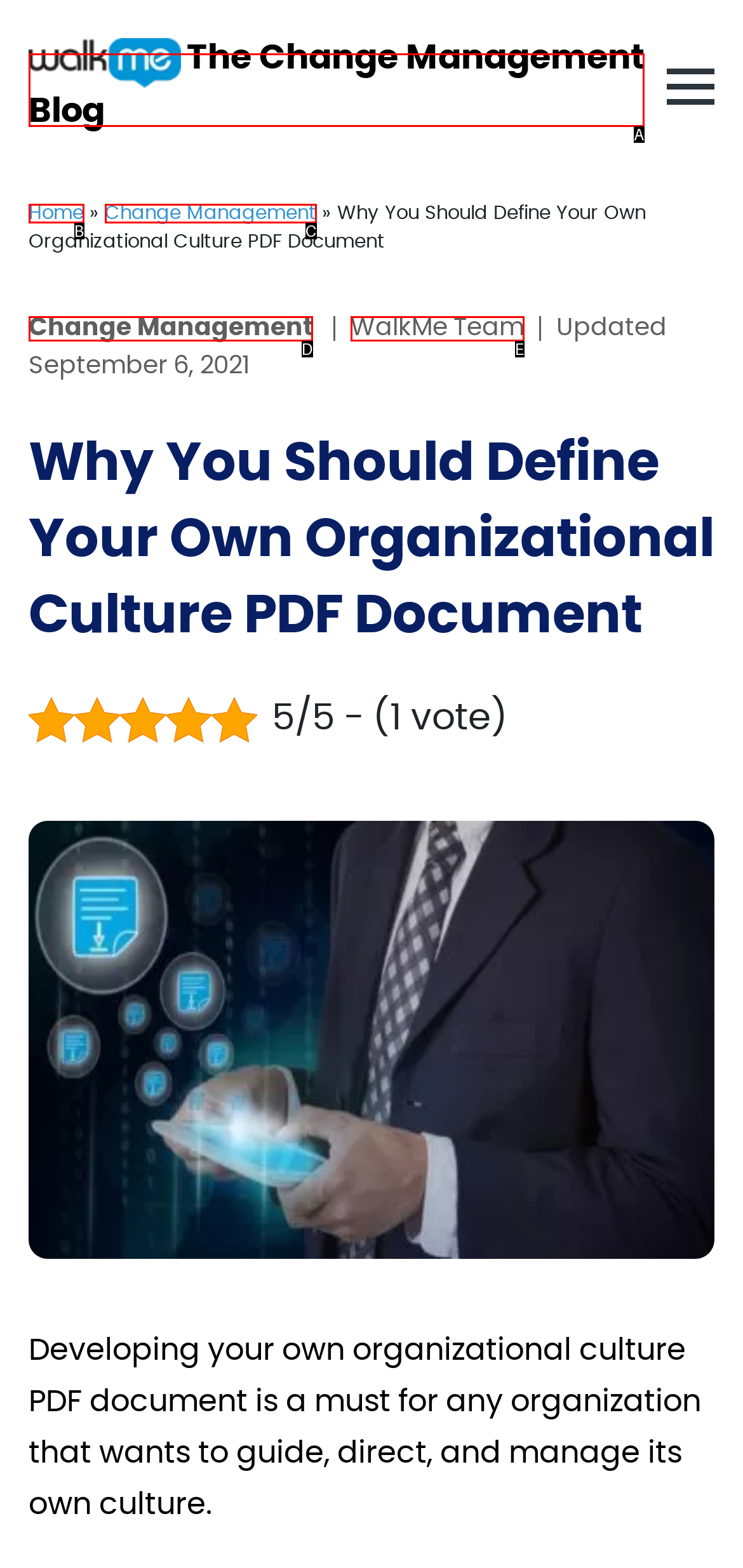Choose the UI element that best aligns with the description: The Change Management Blog
Respond with the letter of the chosen option directly.

A